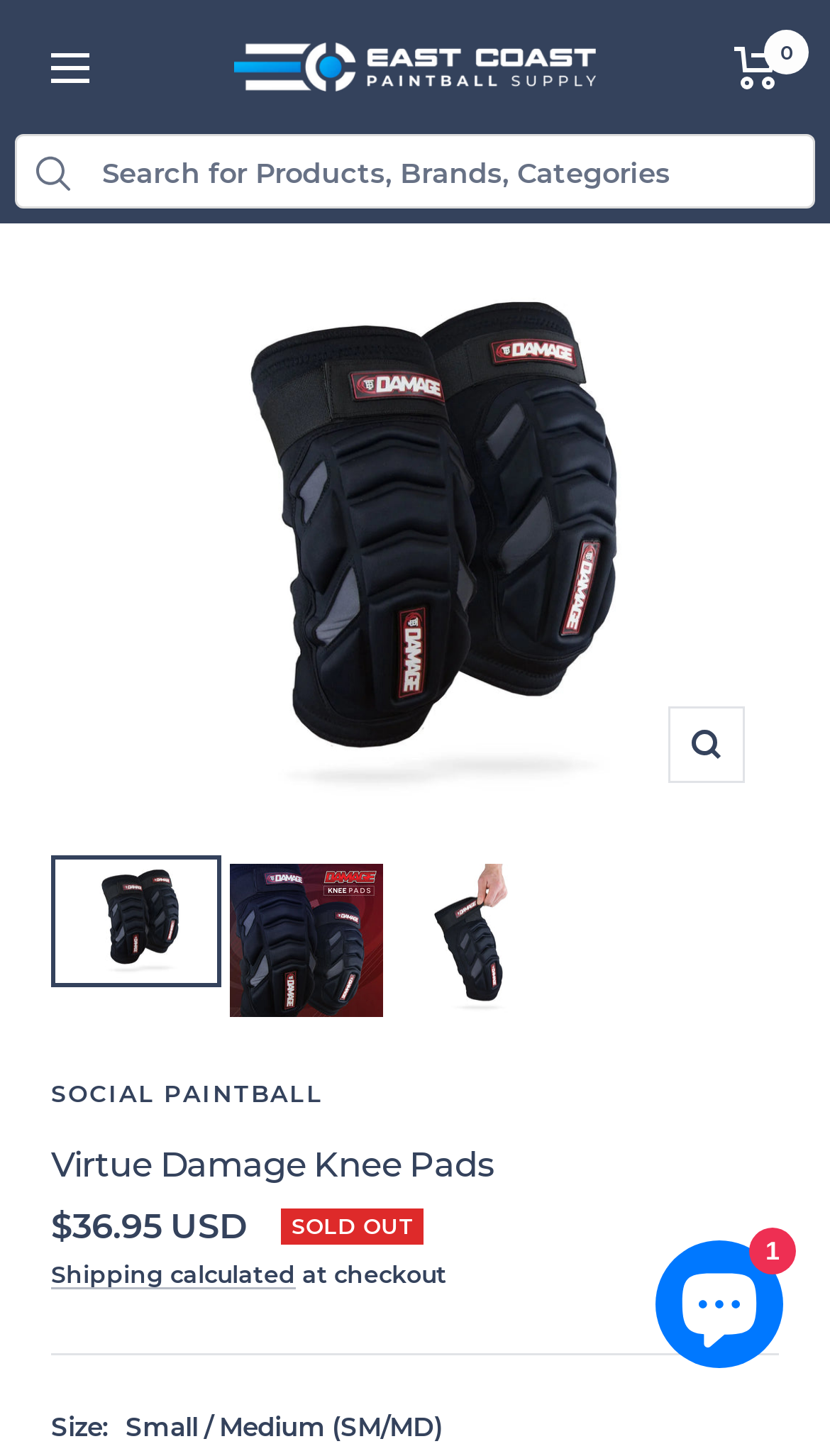Is the product in stock?
Based on the image, provide a one-word or brief-phrase response.

No